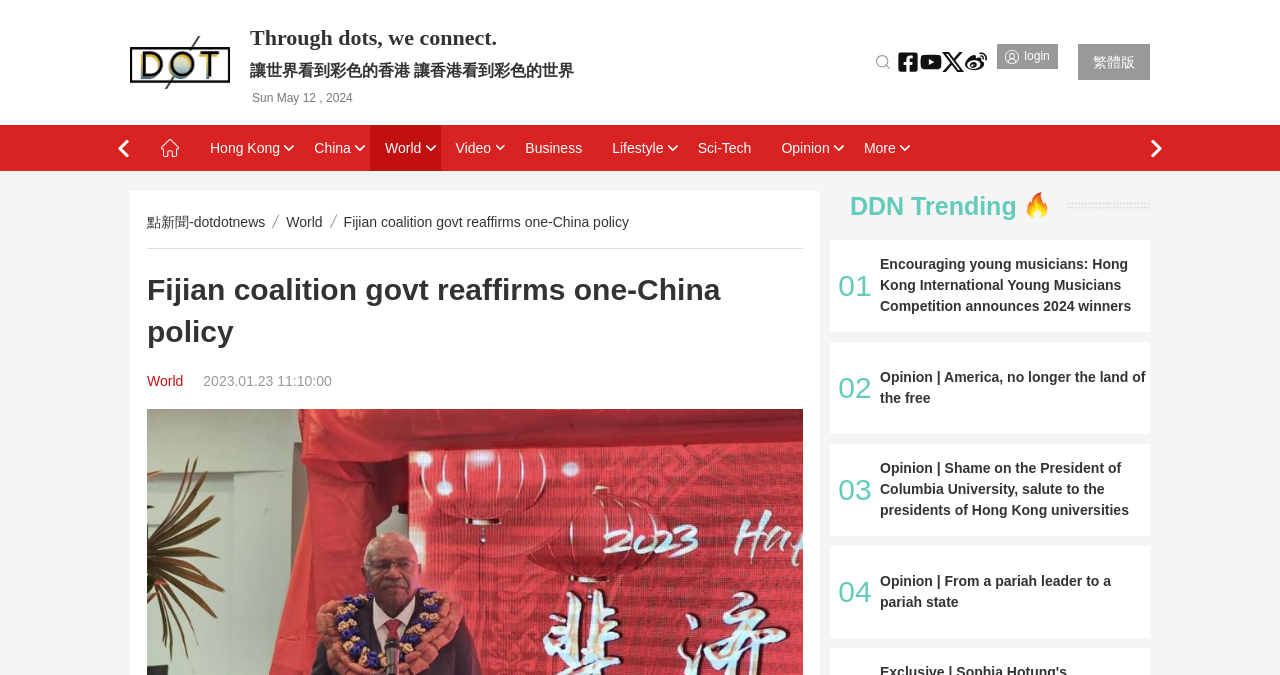Determine the bounding box coordinates of the element that should be clicked to execute the following command: "Click the Facebook link".

[0.675, 0.067, 0.692, 0.118]